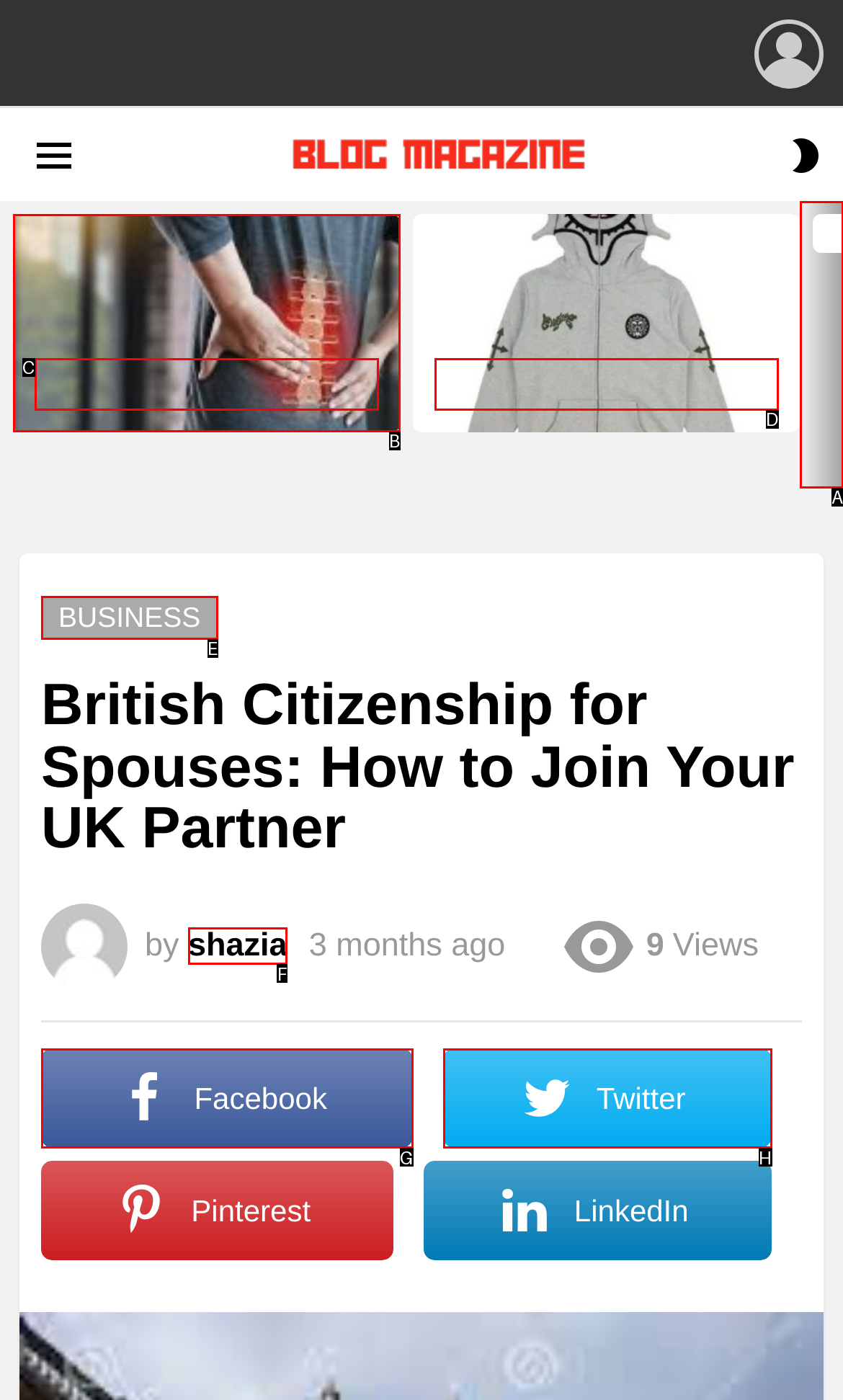Select the correct option based on the description: Next
Answer directly with the option’s letter.

A